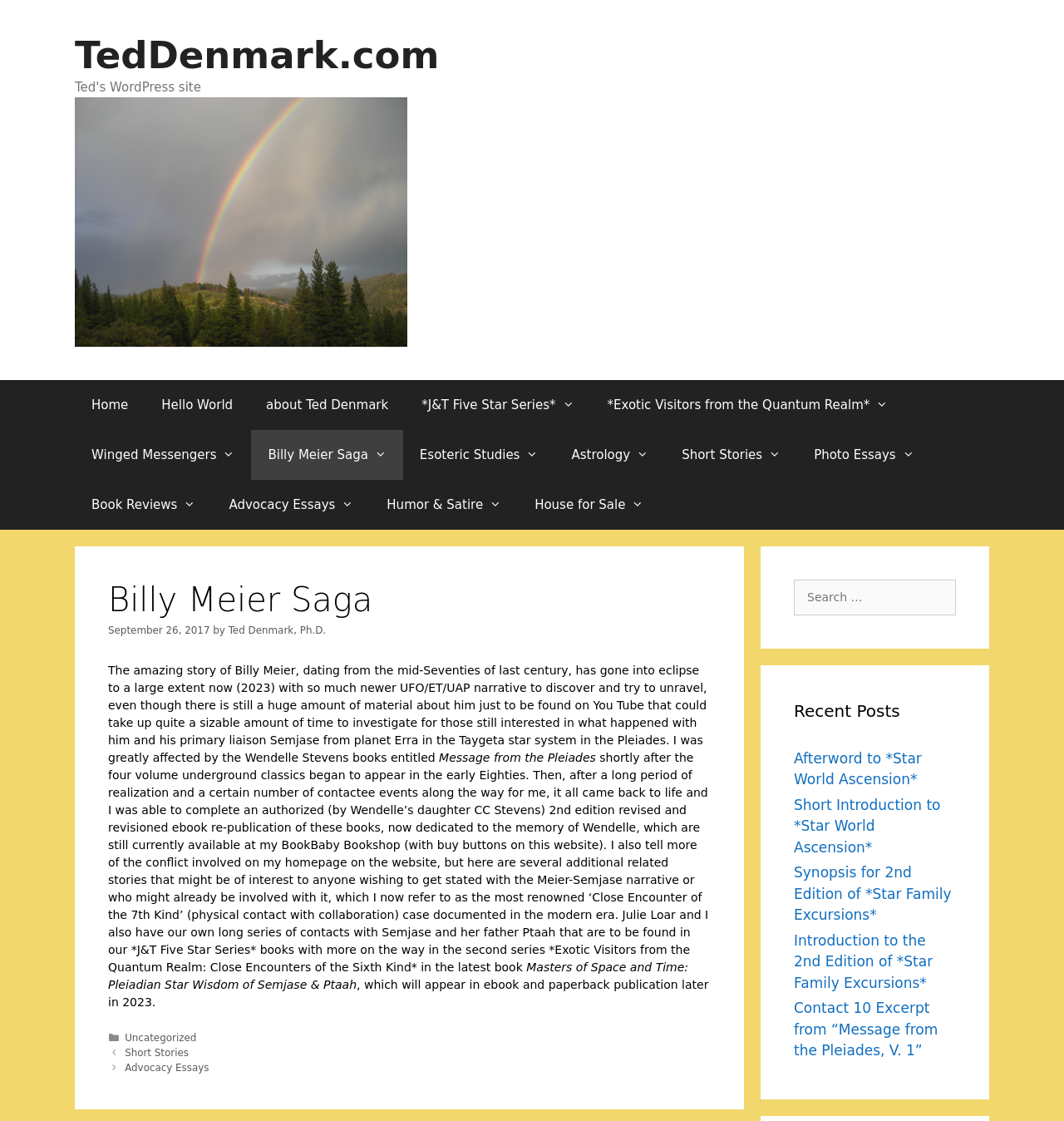Please identify the bounding box coordinates of the clickable area that will allow you to execute the instruction: "Read the 'Billy Meier Saga' article".

[0.07, 0.487, 0.699, 0.989]